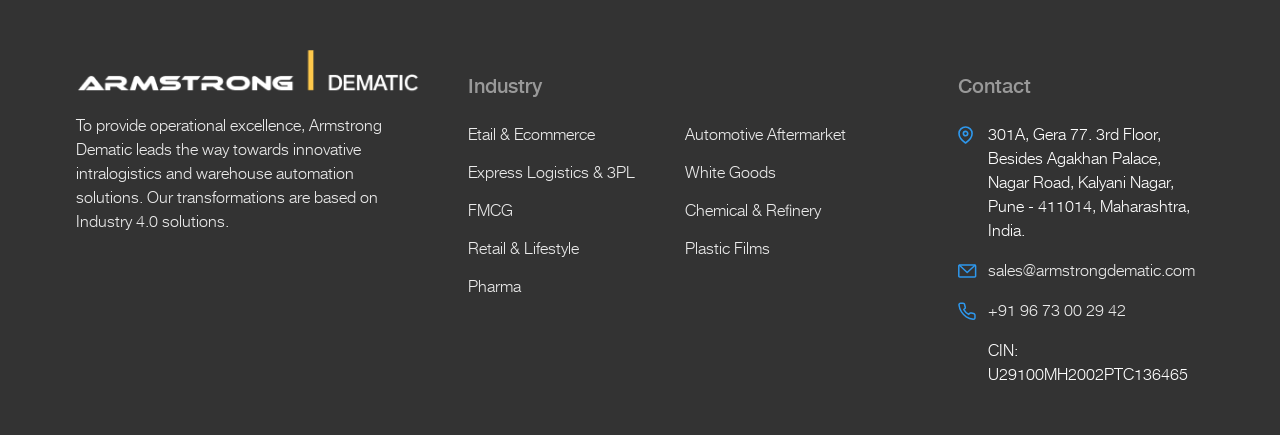Please identify the coordinates of the bounding box for the clickable region that will accomplish this instruction: "Learn more about Etail & Ecommerce".

[0.366, 0.278, 0.465, 0.333]